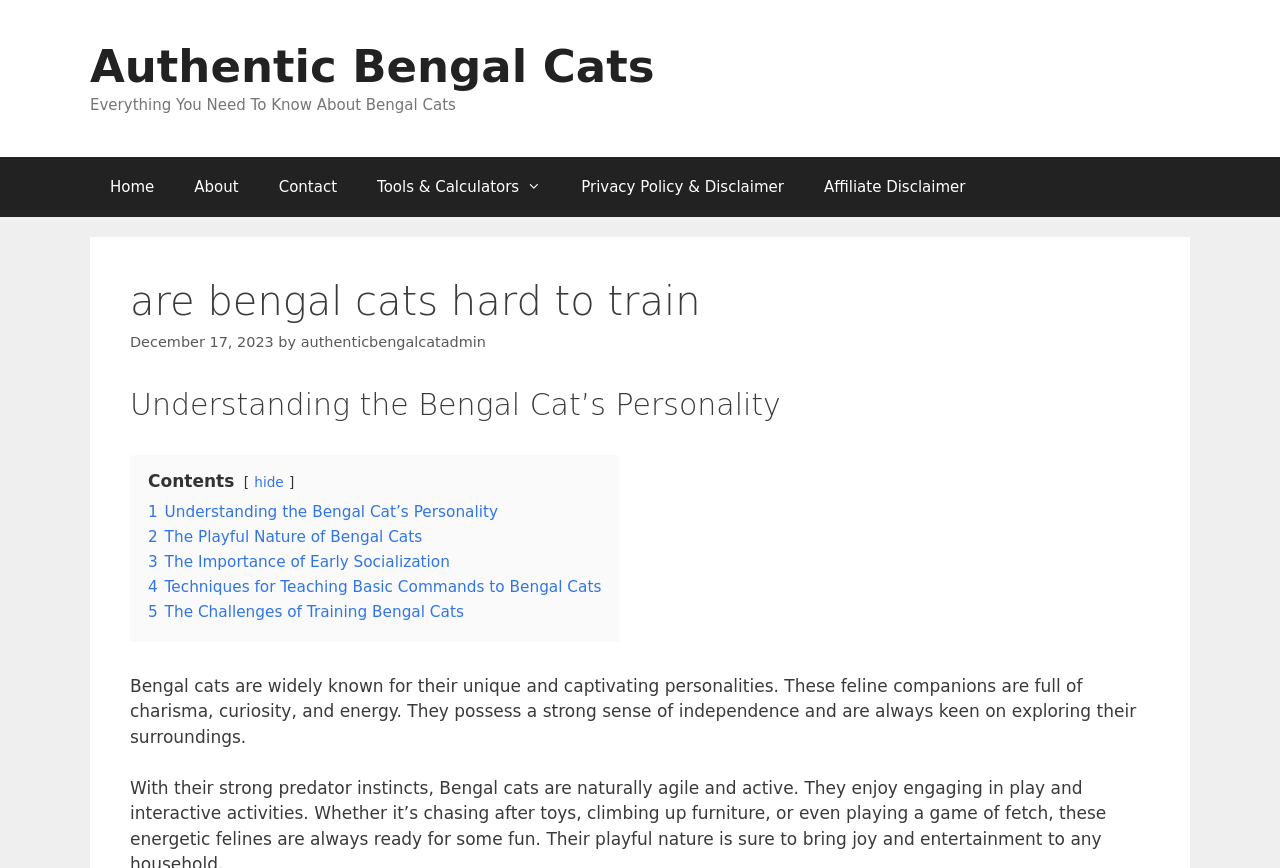Find the bounding box coordinates of the clickable area required to complete the following action: "visit the contact page".

[0.202, 0.18, 0.279, 0.249]